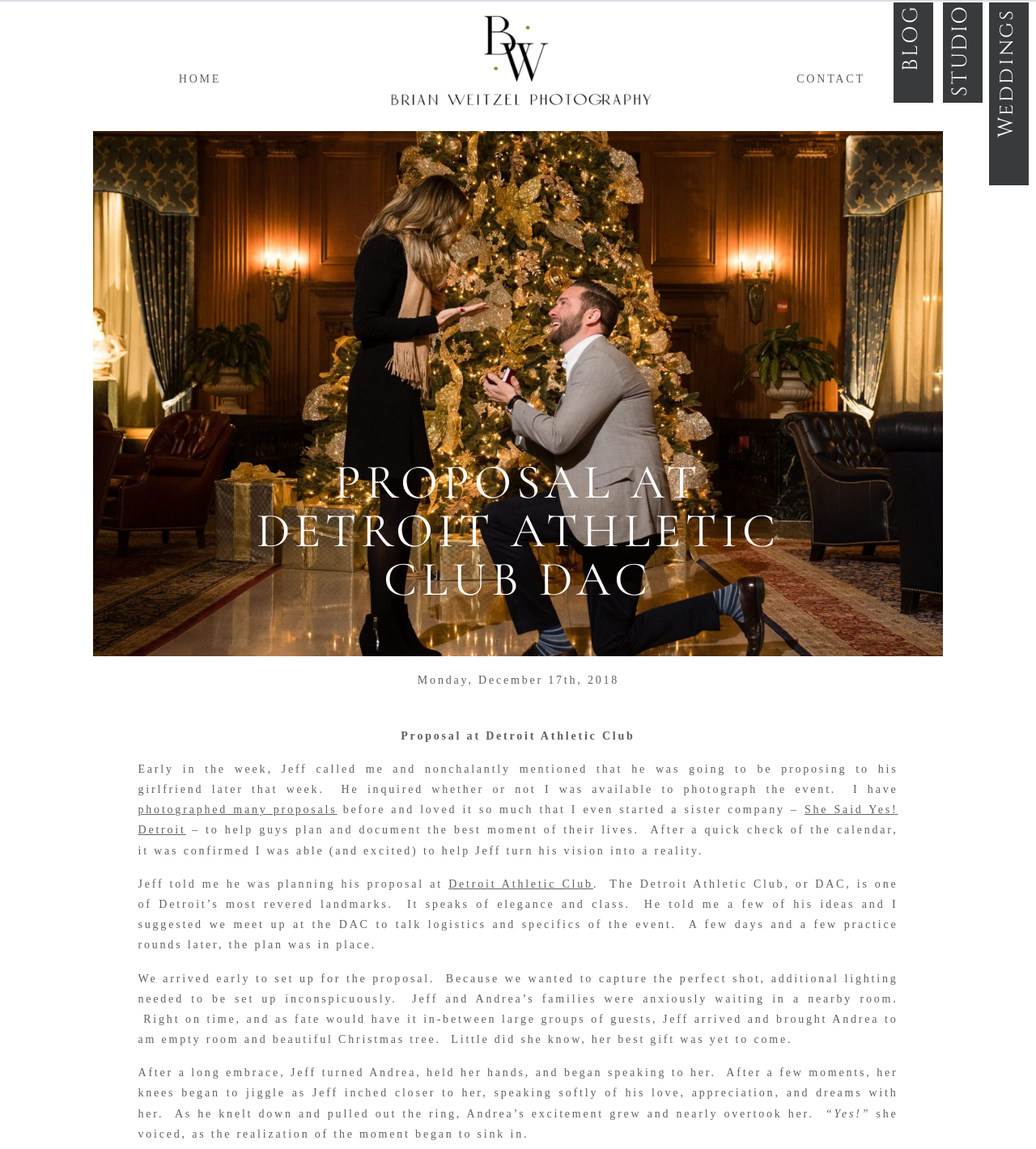Locate the bounding box coordinates of the element that should be clicked to fulfill the instruction: "Click on the 'HOME' link".

[0.157, 0.06, 0.229, 0.075]